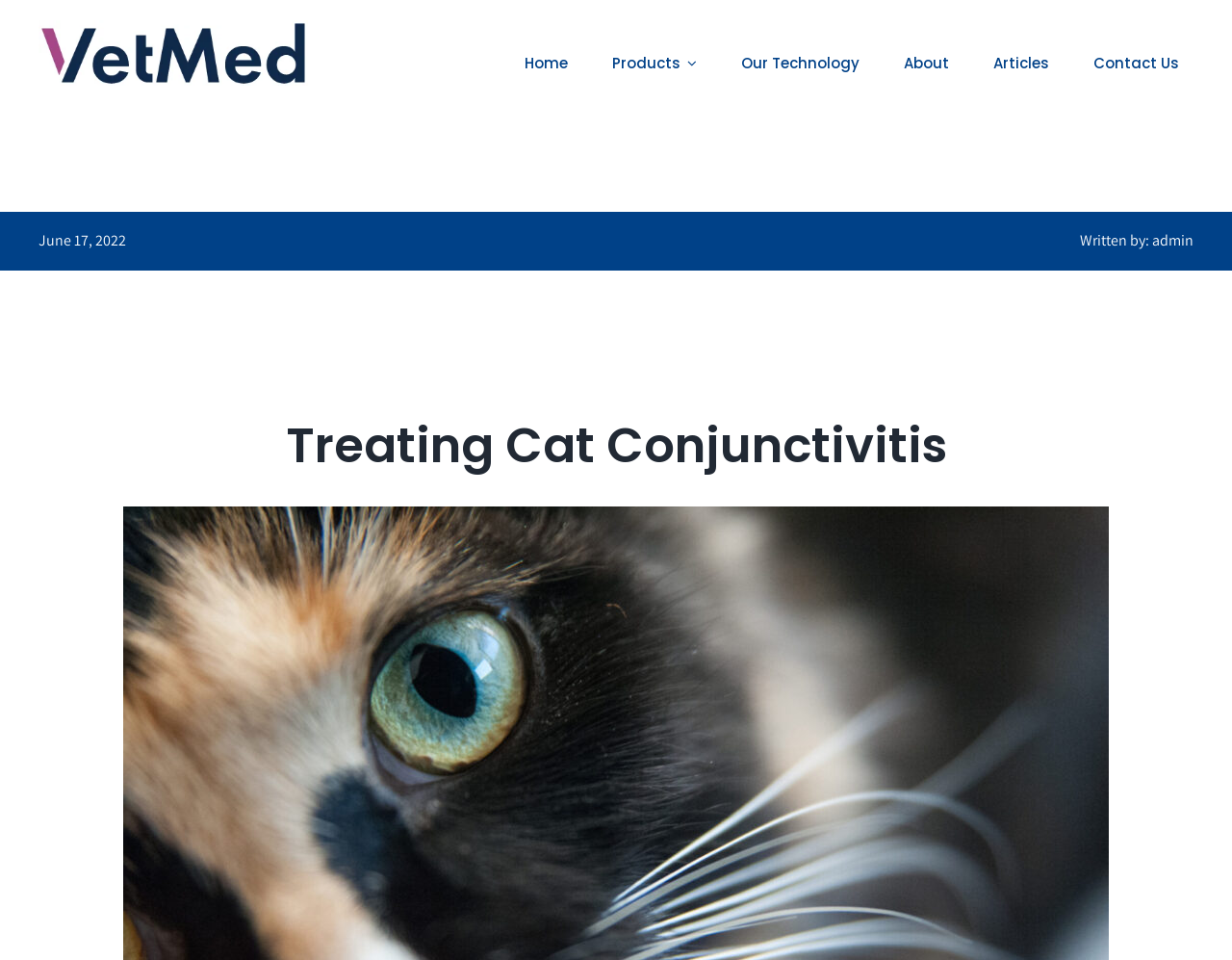Provide the bounding box coordinates of the HTML element this sentence describes: "Contact Us".

[0.876, 0.04, 0.969, 0.09]